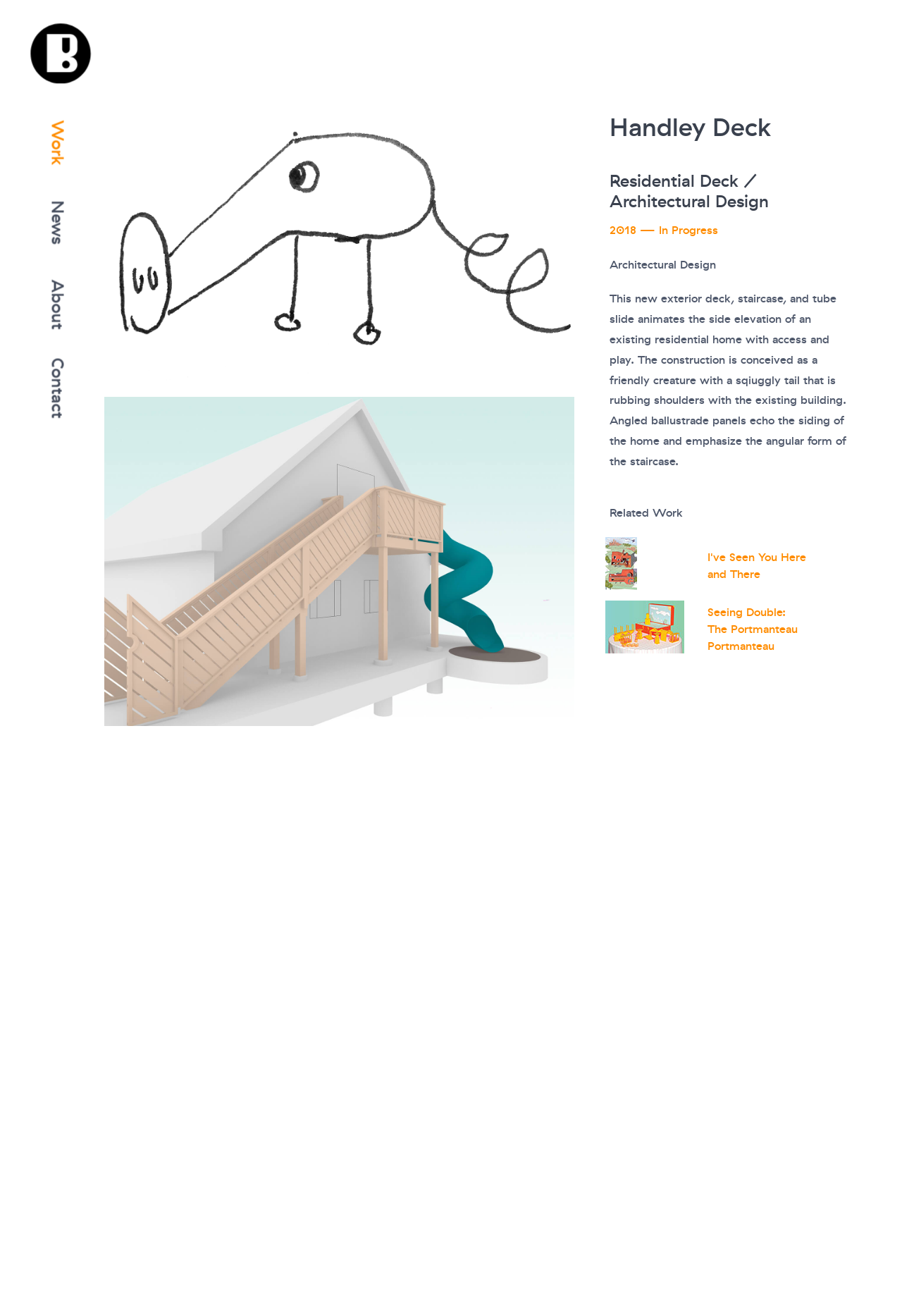Please identify the bounding box coordinates for the region that you need to click to follow this instruction: "View I've Seen You Here and There".

[0.784, 0.417, 0.894, 0.443]